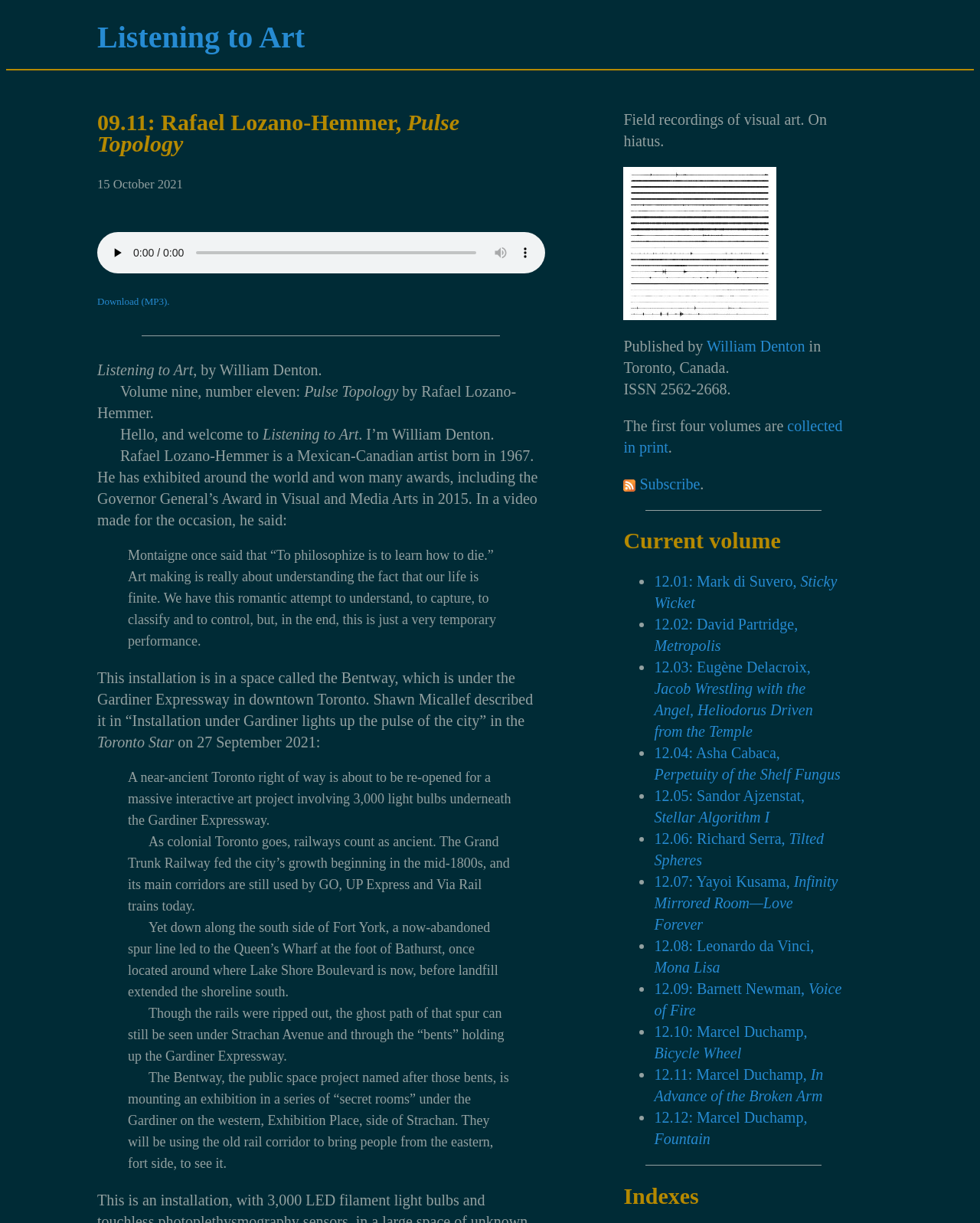Determine the bounding box coordinates of the element that should be clicked to execute the following command: "play the audio".

[0.107, 0.197, 0.132, 0.217]